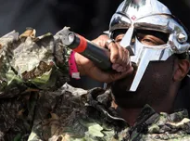What is the design of the artist's outfit?
Answer briefly with a single word or phrase based on the image.

Camouflage